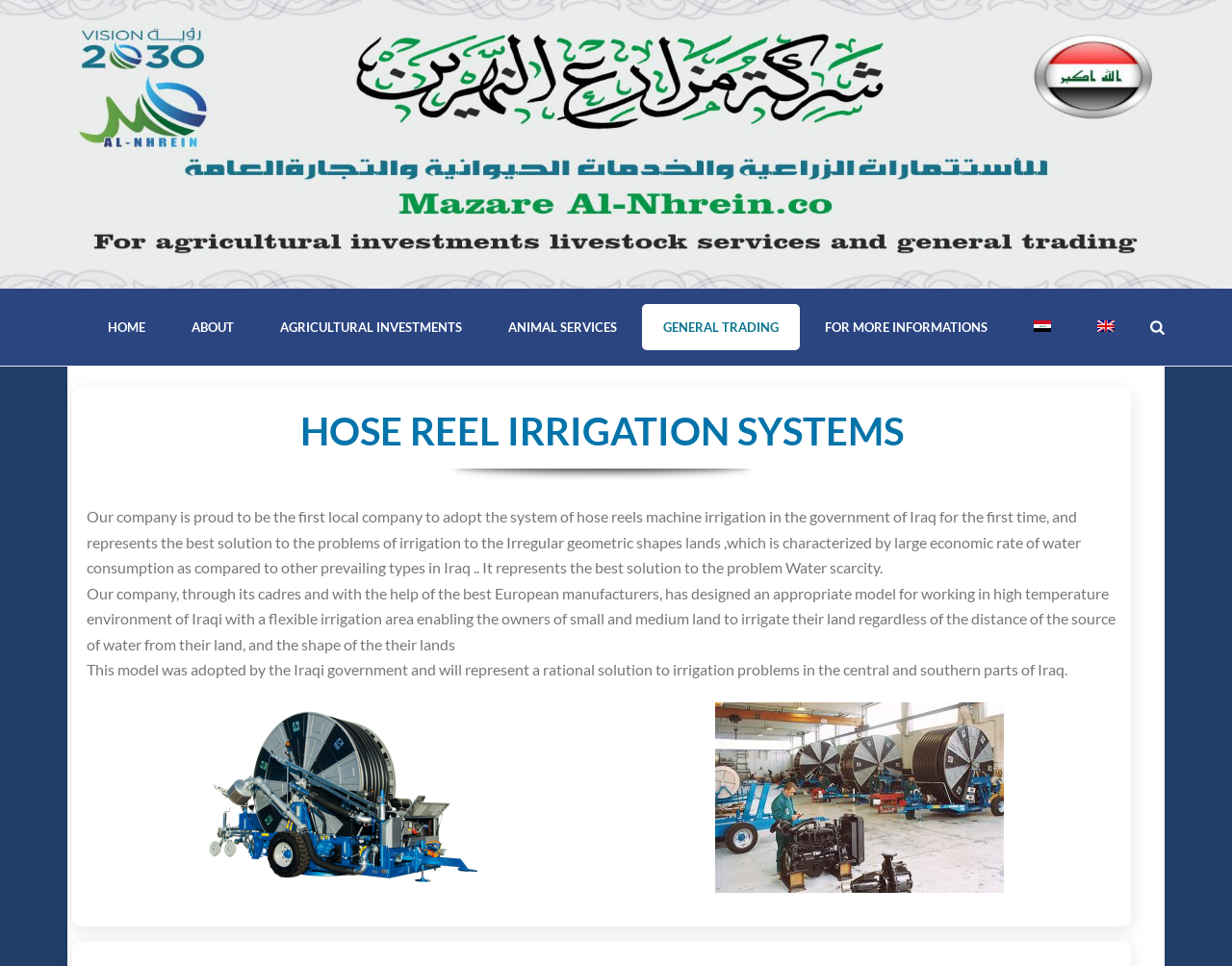Please give the bounding box coordinates of the area that should be clicked to fulfill the following instruction: "Learn about AGRICULTURAL INVESTMENTS". The coordinates should be in the format of four float numbers from 0 to 1, i.e., [left, top, right, bottom].

[0.21, 0.315, 0.392, 0.363]